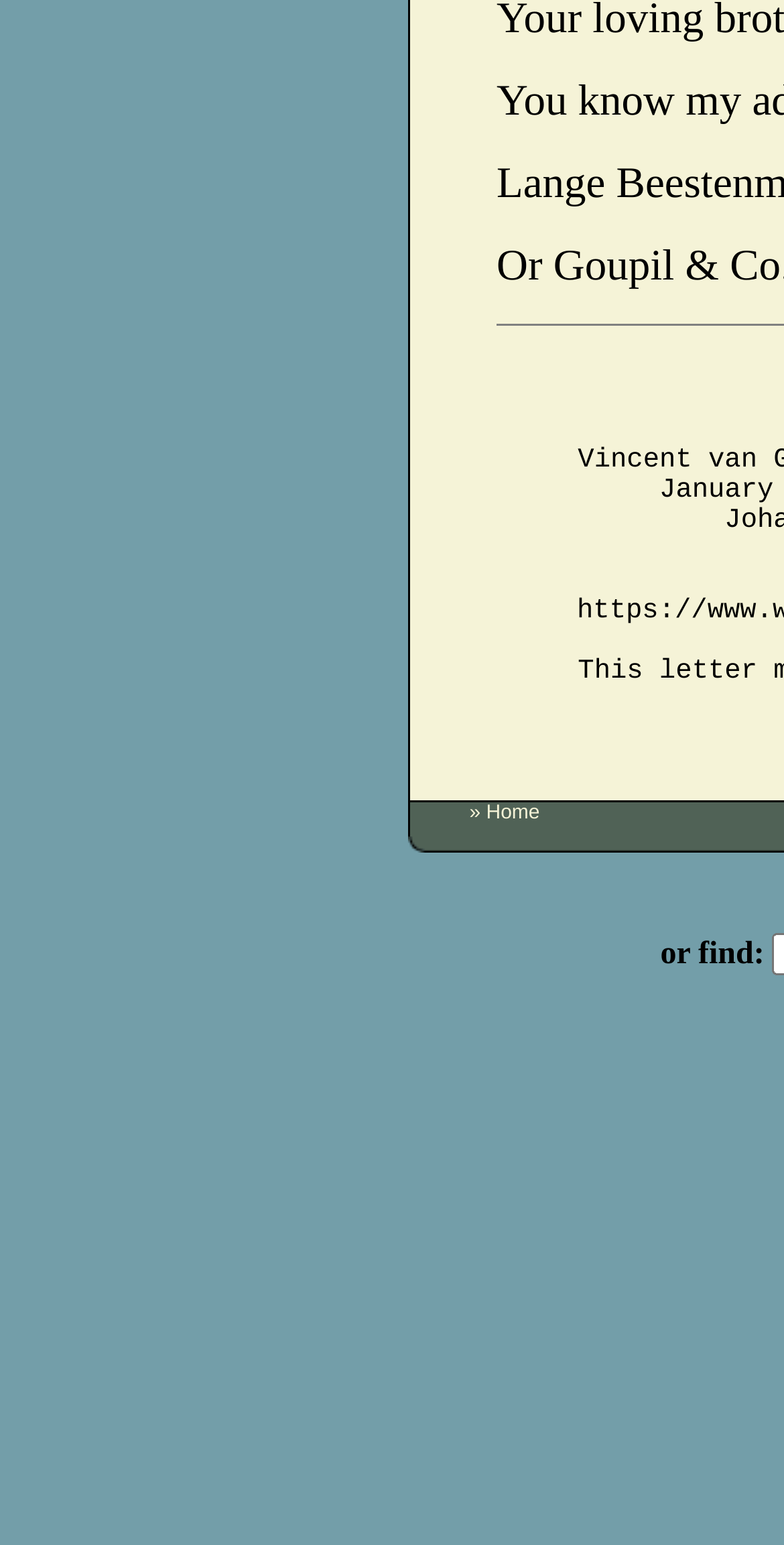Using the webpage screenshot, locate the HTML element that fits the following description and provide its bounding box: "» Home".

[0.599, 0.721, 0.688, 0.735]